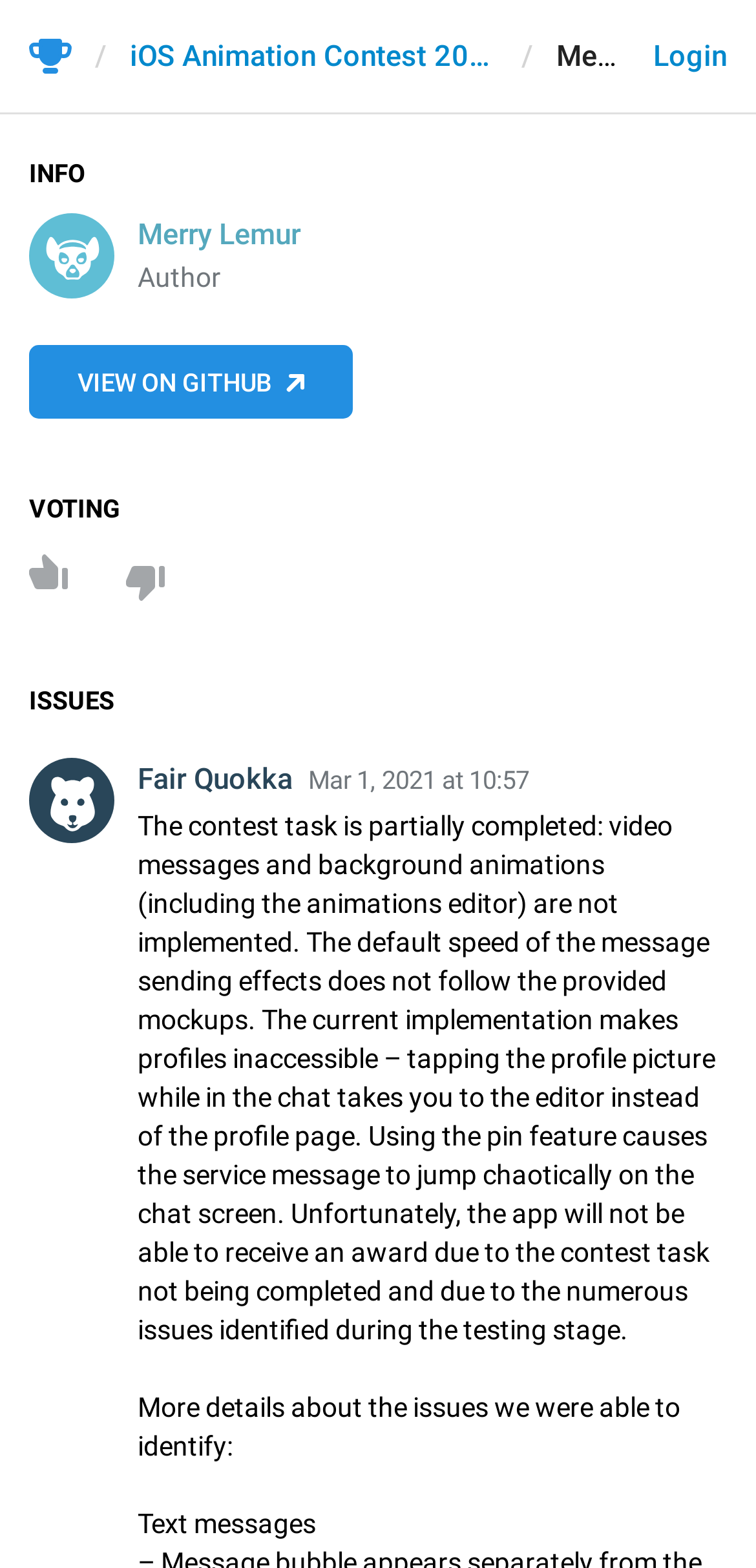What is the name of the contest?
Give a detailed response to the question by analyzing the screenshot.

The name of the contest can be found in the link element with the text 'iOS Animation Contest 2021' at the top of the webpage.